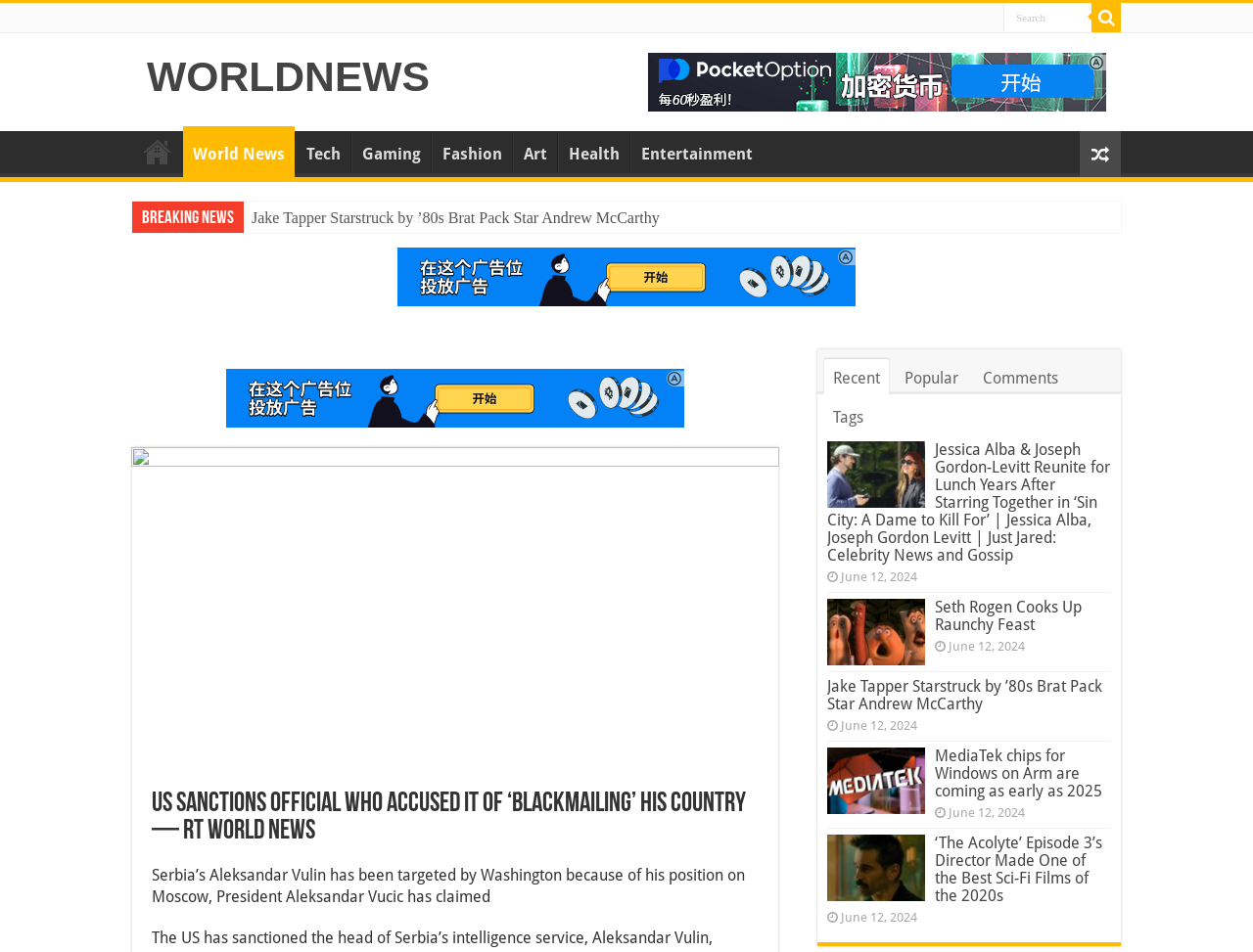What is the principal heading displayed on the webpage?

US sanctions official who accused it of ‘blackmailing’ his country — RT World News